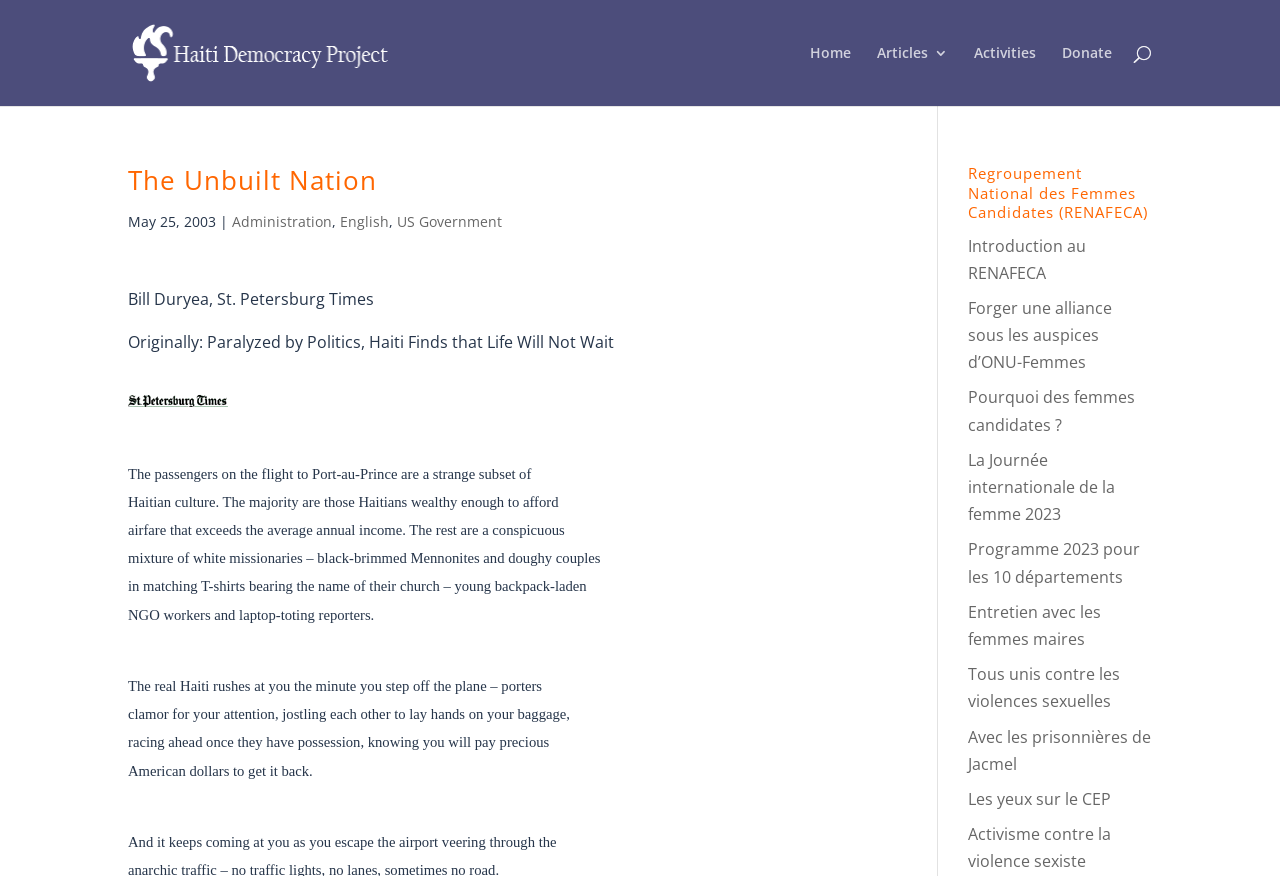Kindly determine the bounding box coordinates for the area that needs to be clicked to execute this instruction: "Search for something".

[0.1, 0.0, 0.9, 0.001]